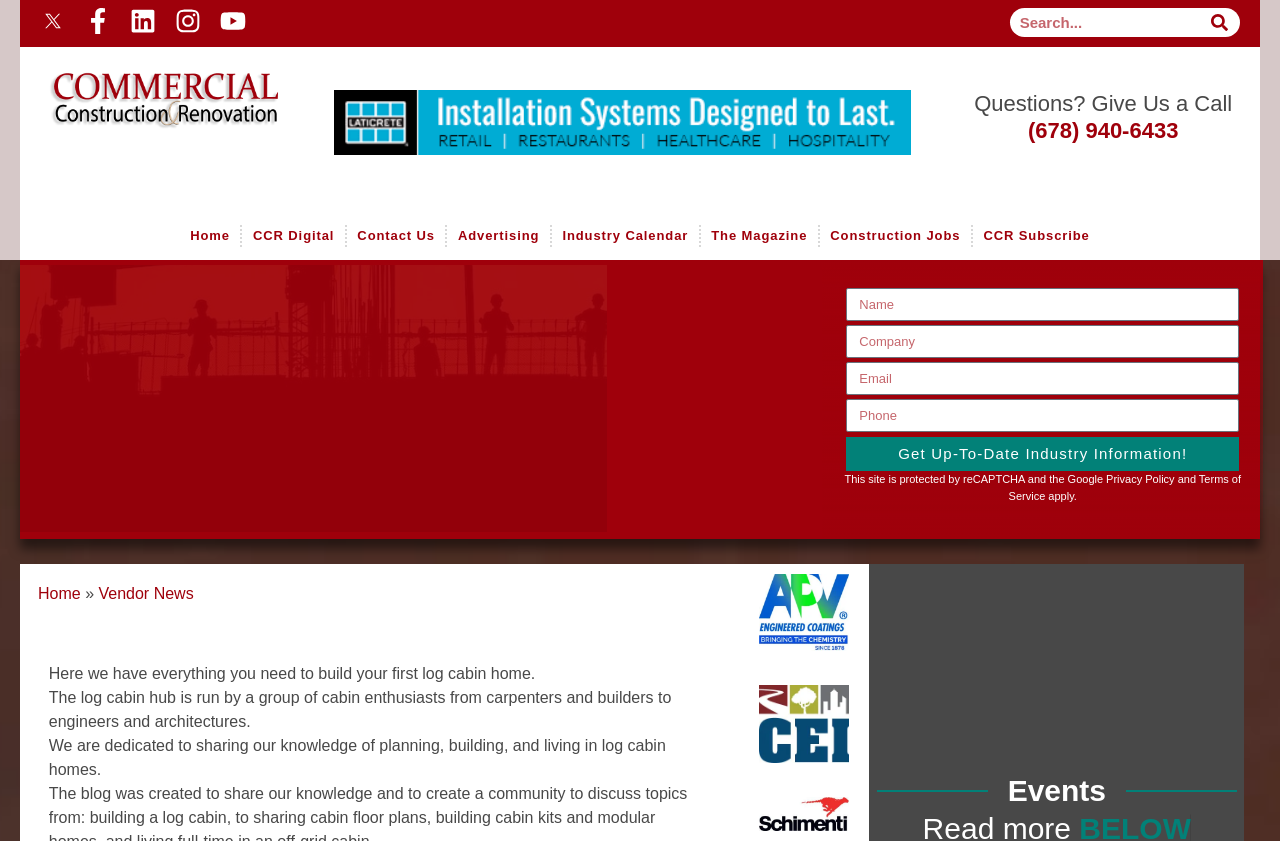Identify the bounding box coordinates of the section that should be clicked to achieve the task described: "Contact us".

[0.277, 0.24, 0.342, 0.32]